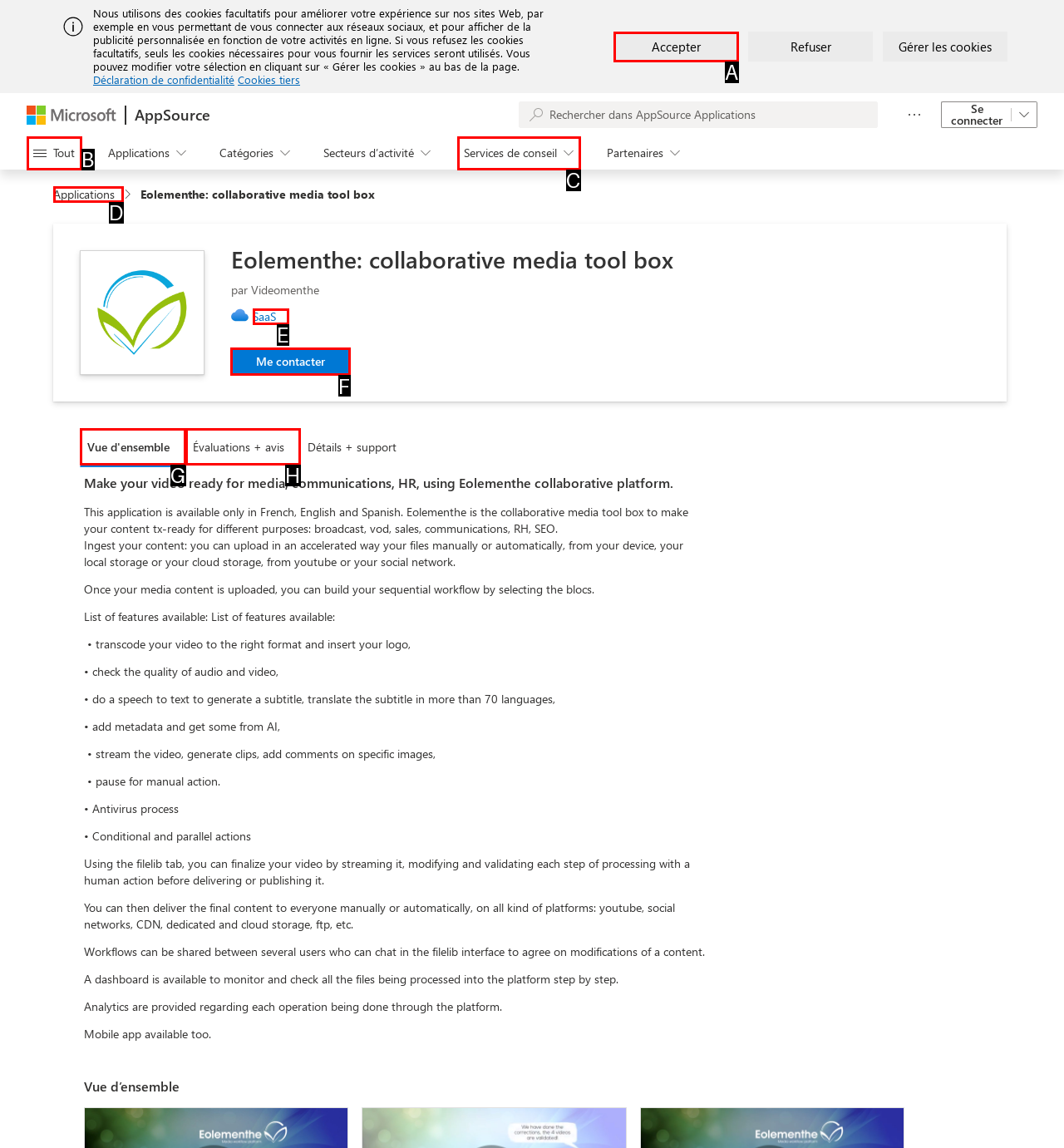Choose the correct UI element to click for this task: Get in touch with the team Answer using the letter from the given choices.

F